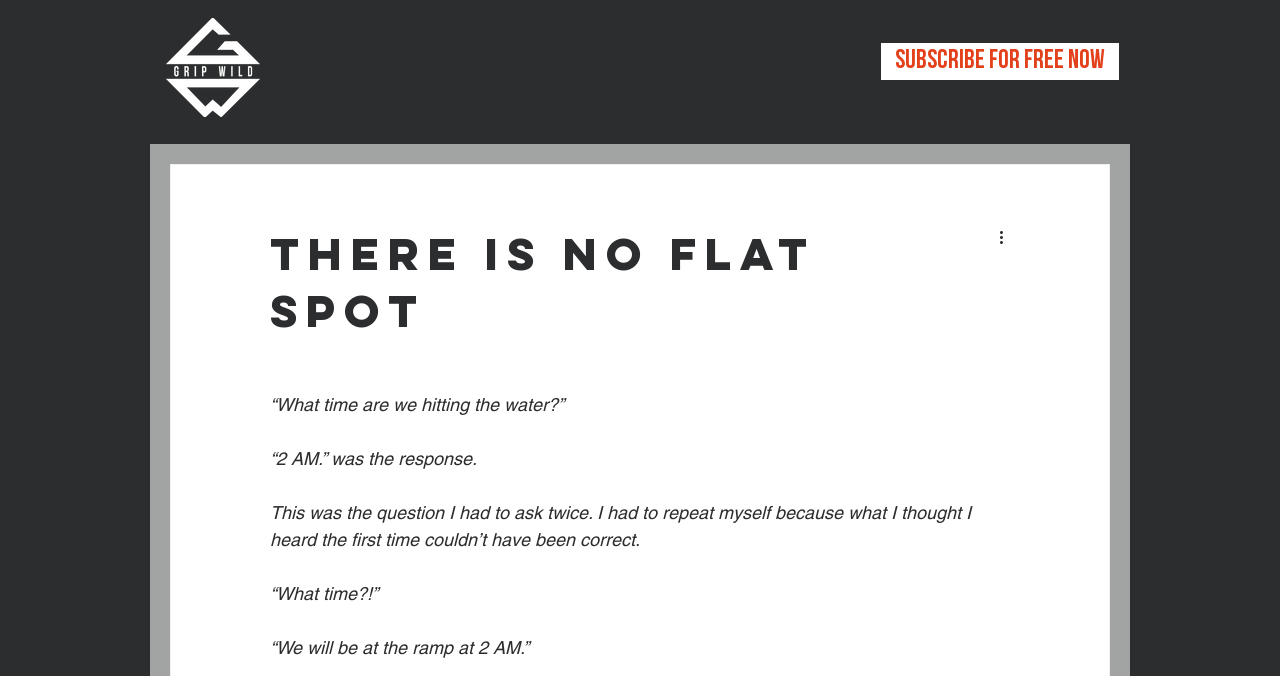What is the image on the top-left corner?
Based on the image, give a one-word or short phrase answer.

Asset 1.png